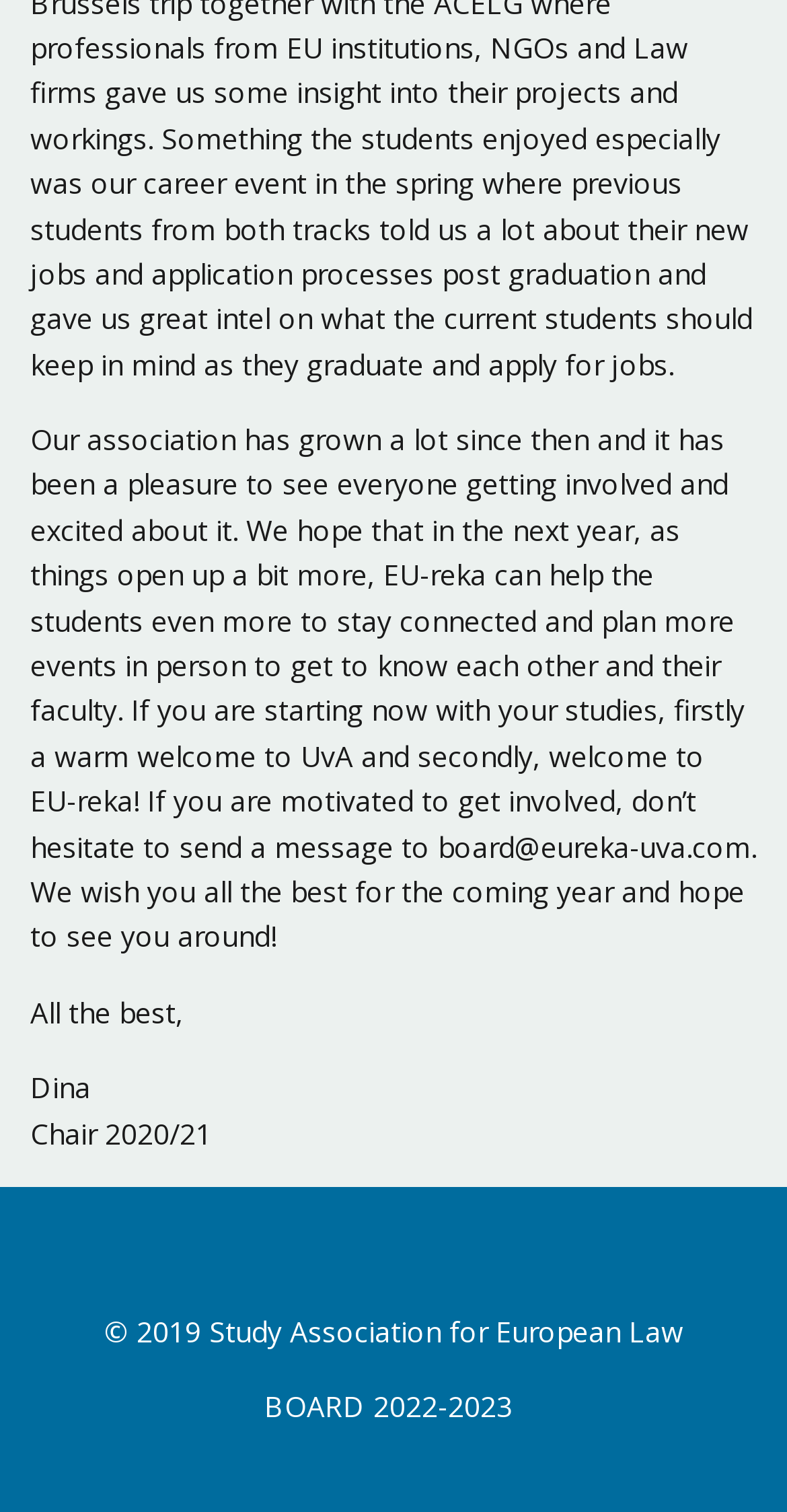What is the current board year mentioned in the webpage?
Please answer the question with a single word or phrase, referencing the image.

2022-2023